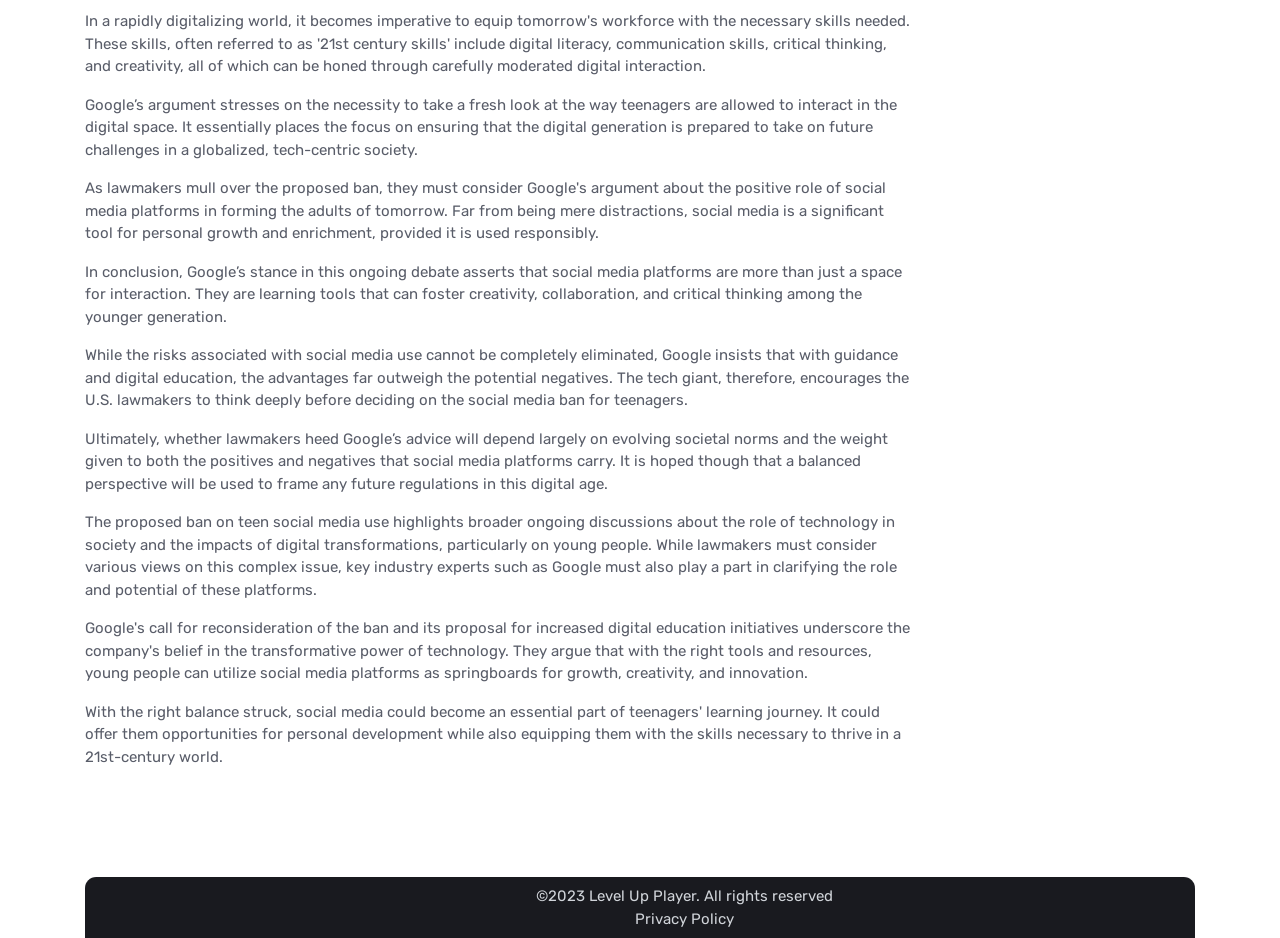Given the element description, predict the bounding box coordinates in the format (top-left x, top-left y, bottom-right x, bottom-right y). Make sure all values are between 0 and 1. Here is the element description: Level Up Player

[0.46, 0.946, 0.544, 0.965]